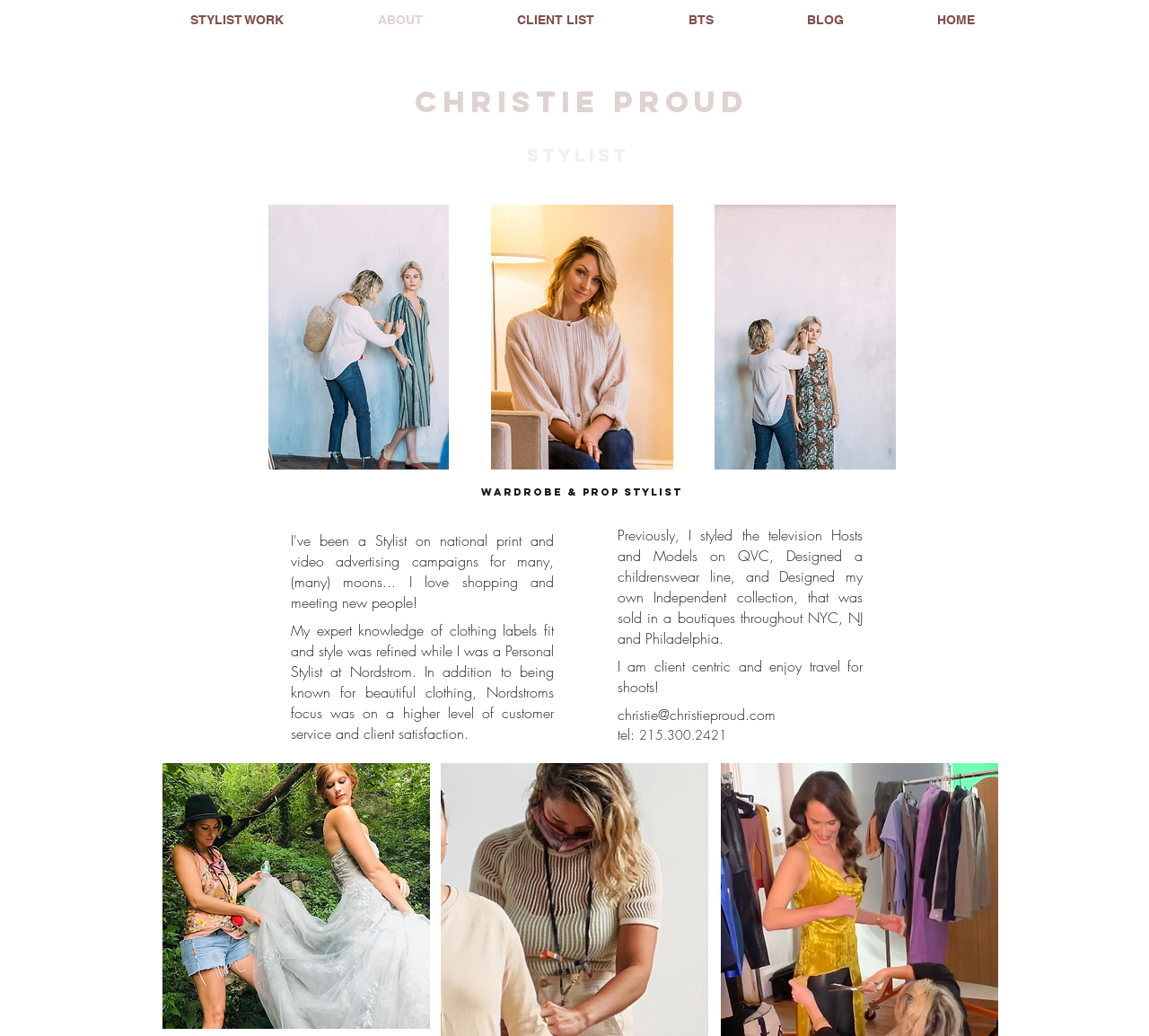What is Christie Proud's phone number?
Based on the image, give a one-word or short phrase answer.

215.300.2421